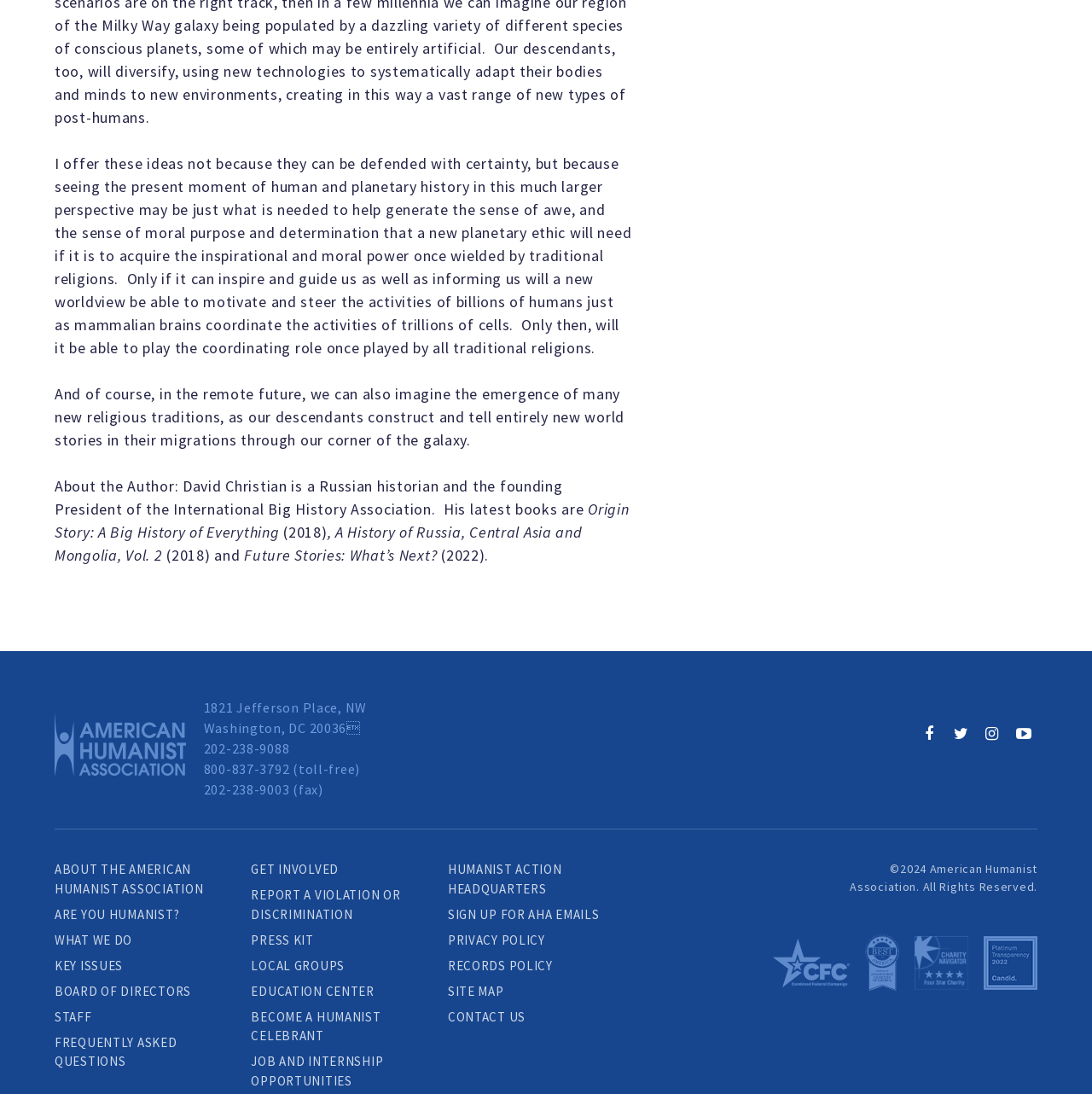What is the title of the book written by David Christian in 2018?
Look at the image and respond with a one-word or short phrase answer.

Origin Story: A Big History of Everything